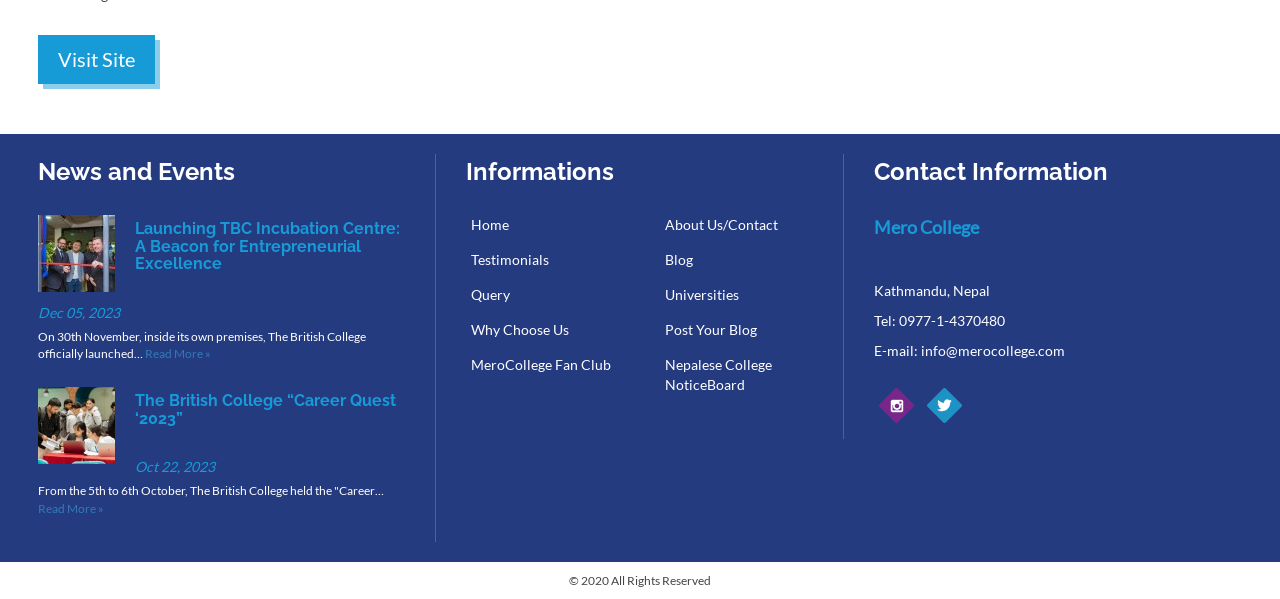Based on the element description: "Visit Site", identify the UI element and provide its bounding box coordinates. Use four float numbers between 0 and 1, [left, top, right, bottom].

[0.03, 0.059, 0.121, 0.14]